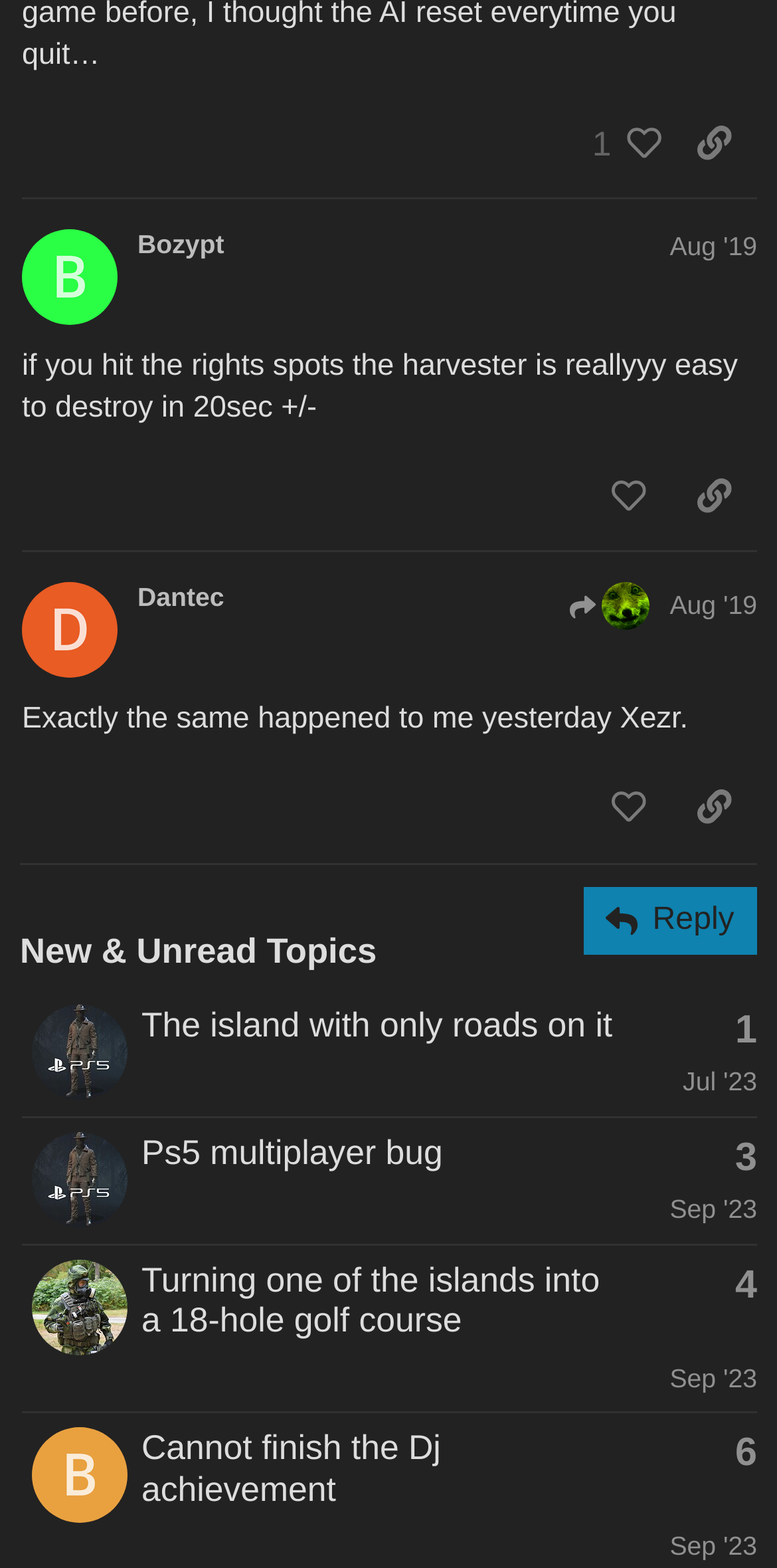Please identify the bounding box coordinates of the region to click in order to complete the given instruction: "Share a link to a post". The coordinates should be four float numbers between 0 and 1, i.e., [left, top, right, bottom].

[0.864, 0.292, 0.974, 0.341]